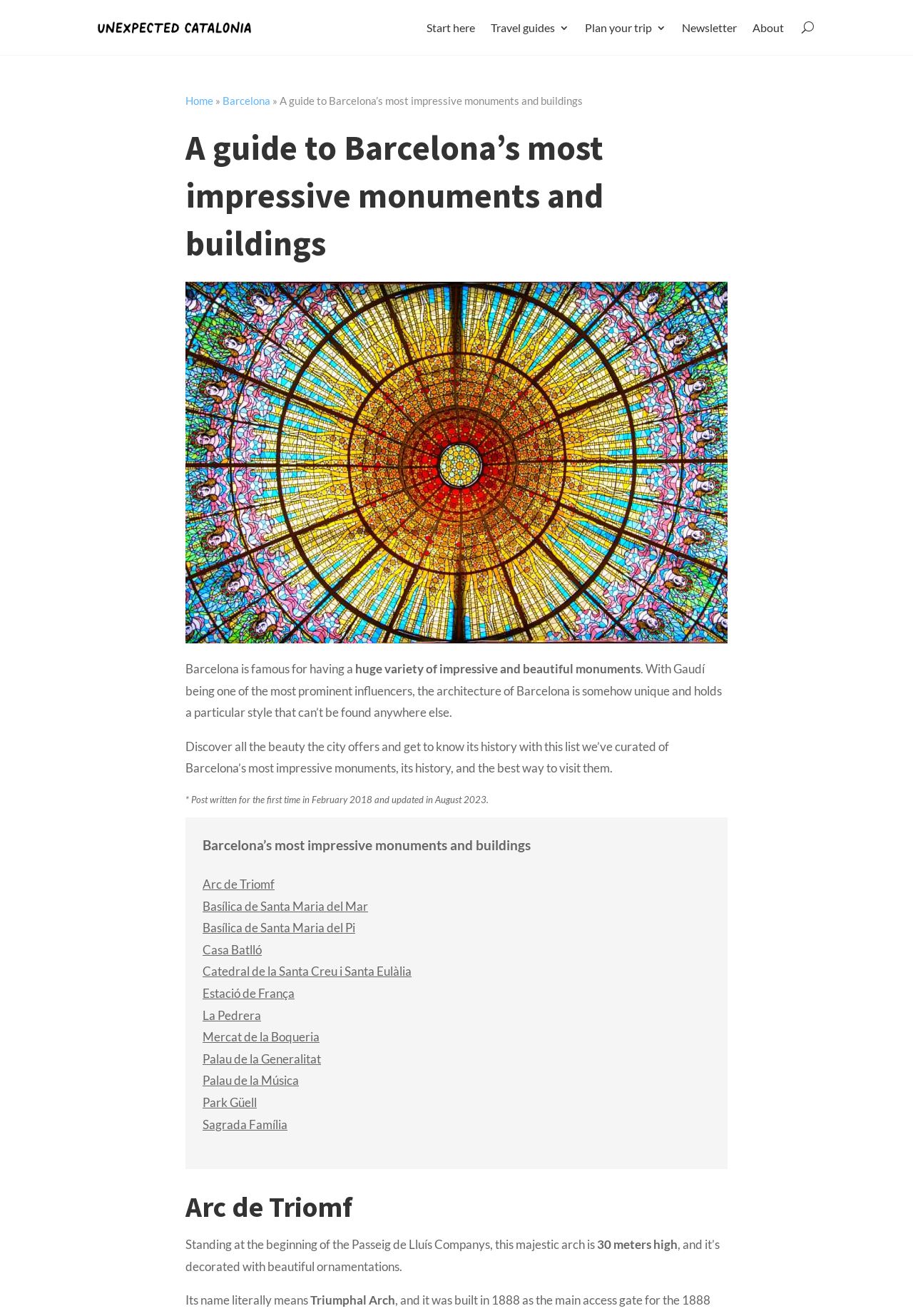Write an extensive caption that covers every aspect of the webpage.

This webpage is a travel guide focused on the top monuments and attractions to see in Barcelona. At the top, there is a header section with a black background, containing a link and an image with the text "Unexpected Catalonia header in black". Below this, there are six links in a row, including "Start here", "Travel guides 3", "Plan your trip 3", "Newsletter", "About", and a button with the letter "U". 

On the left side, there is a navigation menu with a link to "Home" and another link to "Barcelona". Next to these links, there is a static text "»" and a heading that reads "A guide to Barcelona’s most impressive monuments and buildings". 

Below the heading, there is a large image of colorful glass in a window of the Palau de la Música, taking up most of the width of the page. To the right of the image, there are several blocks of static text that introduce the topic of Barcelona's monuments and buildings, mentioning the influence of Gaudí and the unique architecture of the city. 

The main content of the page is a list of Barcelona's most impressive monuments, presented in a table of contents format. There are 10 links to different monuments, including Arc de Triomf, Basílica de Santa Maria del Mar, Casa Batlló, and Sagrada Família, among others. Each link is accompanied by a brief description of the monument. 

The first monument, Arc de Triomf, is described in more detail below the table of contents. There are several blocks of static text that provide information about the monument, including its height and decoration.